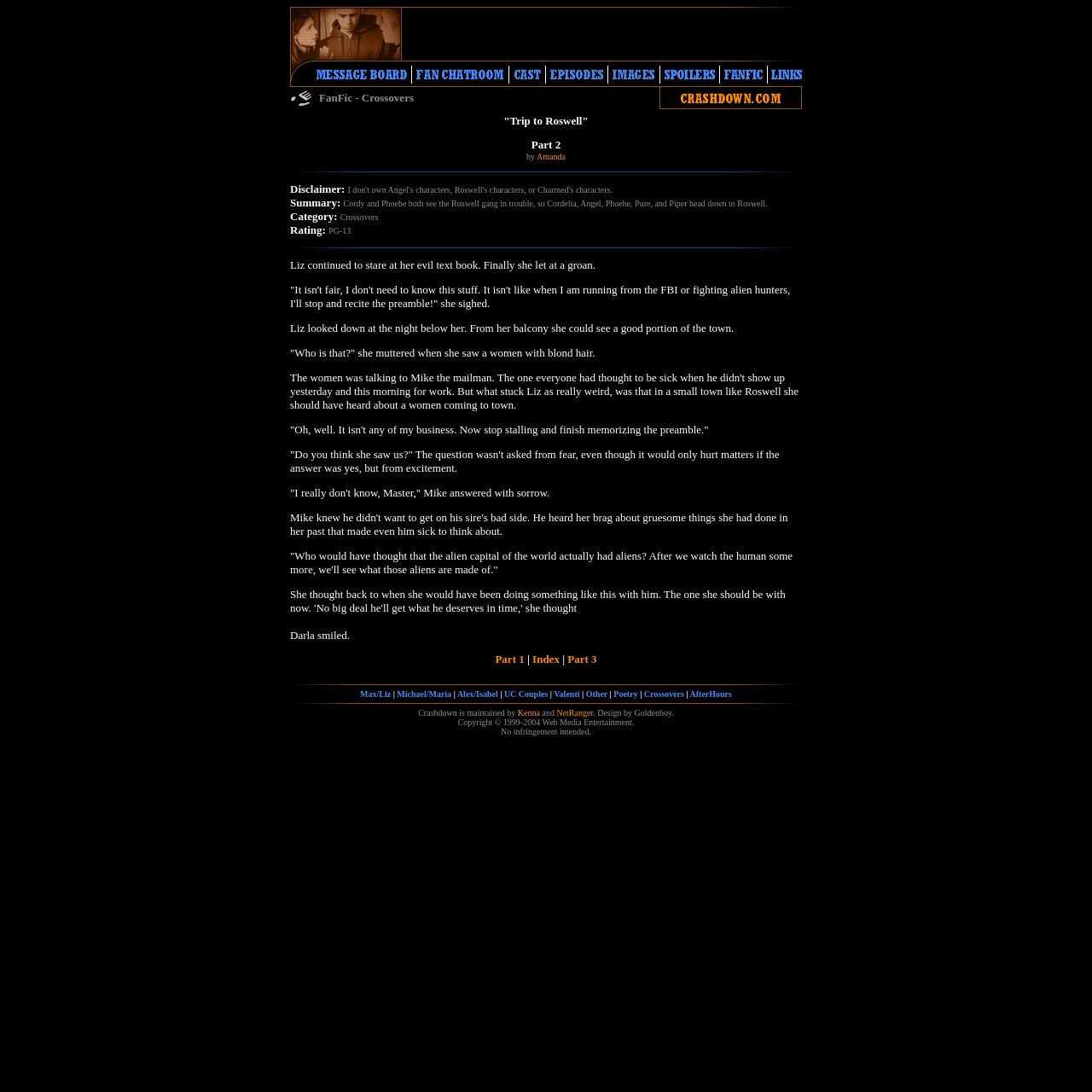What is the category of this fan fiction?
Look at the screenshot and give a one-word or phrase answer.

Crossovers